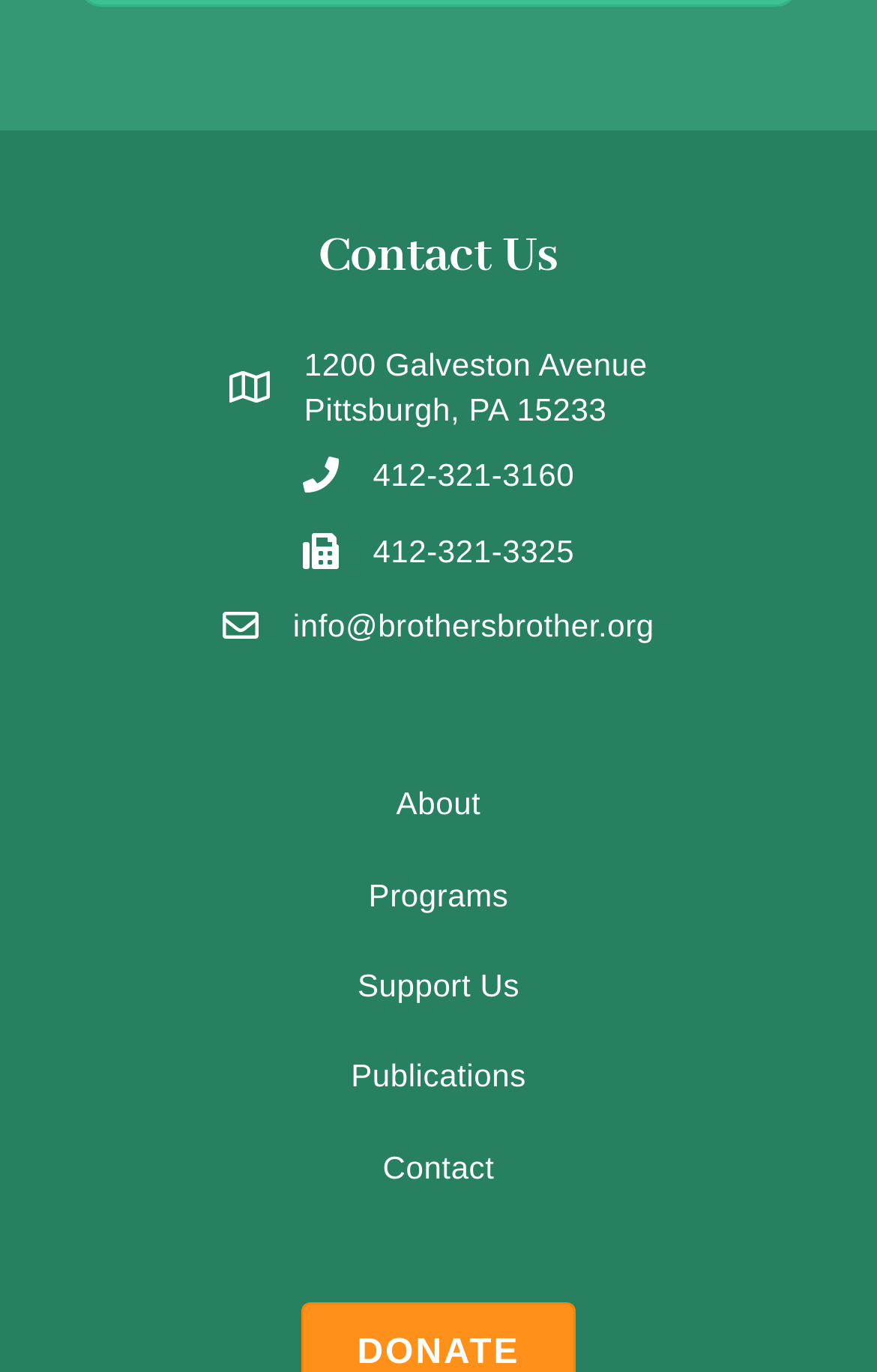How many phone numbers are listed on the webpage?
Please provide a comprehensive answer based on the details in the screenshot.

I counted the number of phone numbers listed on the webpage, which are '412-321-3160' and '412-321-3325', totaling 2 phone numbers.